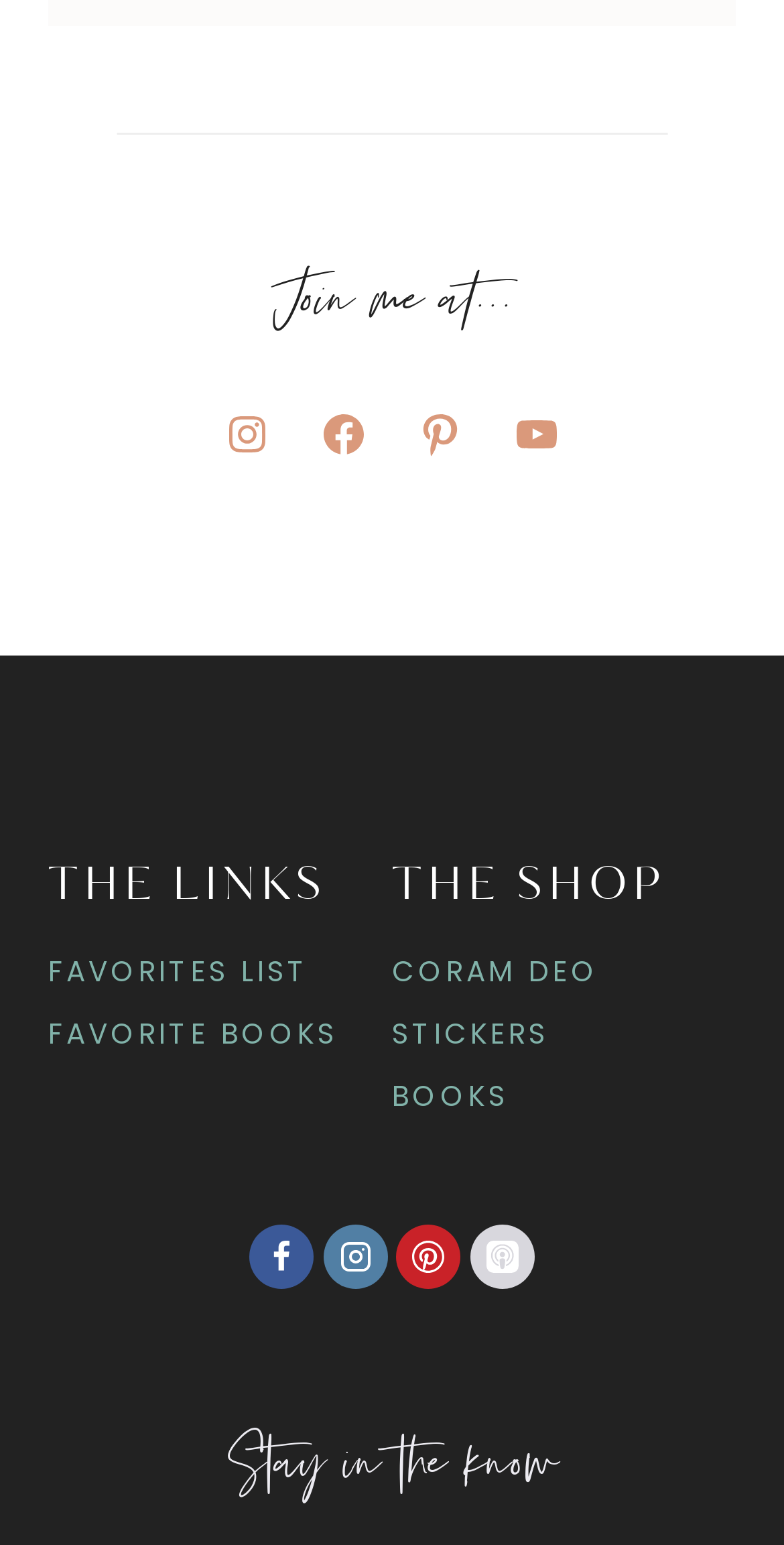Bounding box coordinates must be specified in the format (top-left x, top-left y, bottom-right x, bottom-right y). All values should be floating point numbers between 0 and 1. What are the bounding box coordinates of the UI element described as: title="Add to Collection"

None